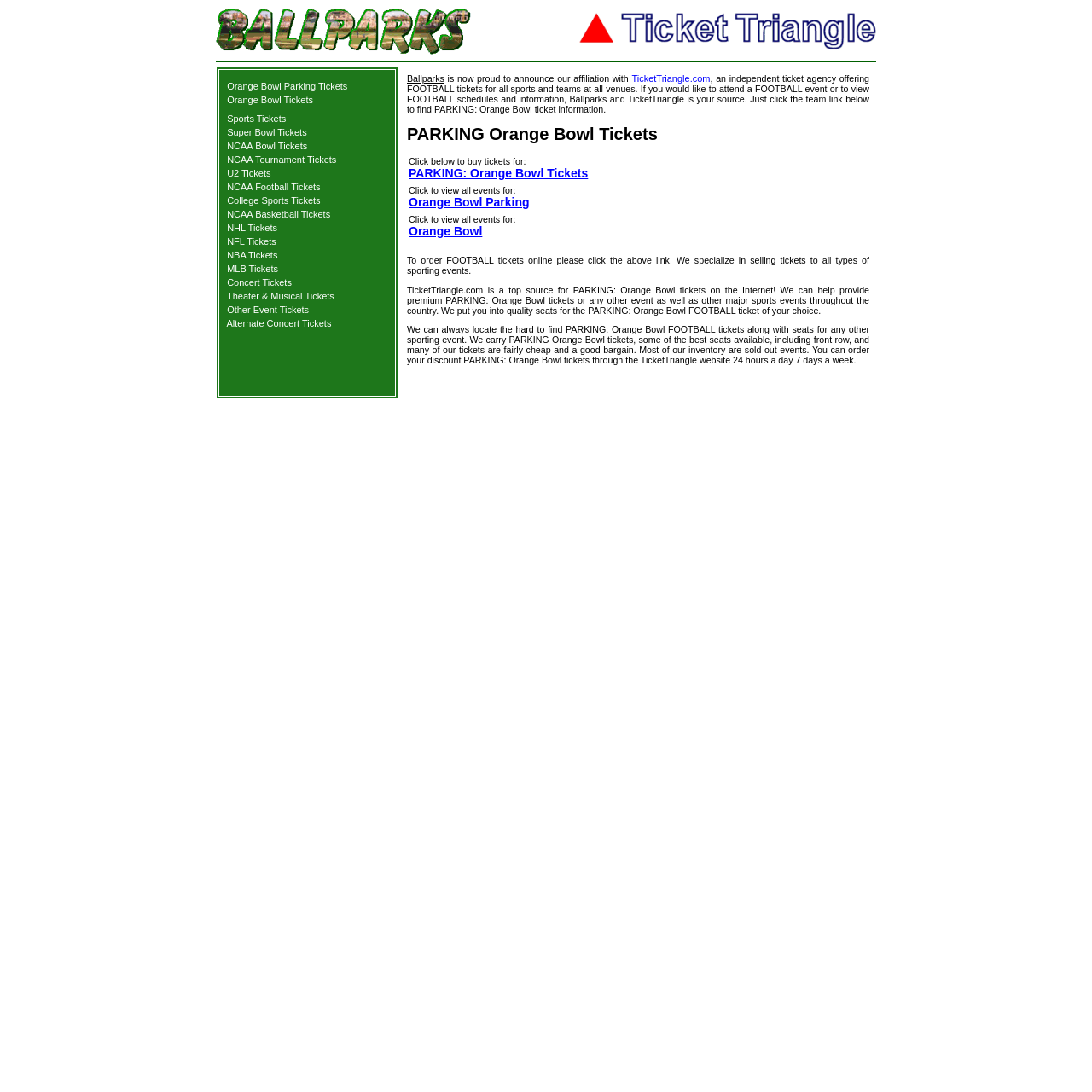Please specify the bounding box coordinates of the region to click in order to perform the following instruction: "click Sports Tickets".

[0.203, 0.104, 0.359, 0.113]